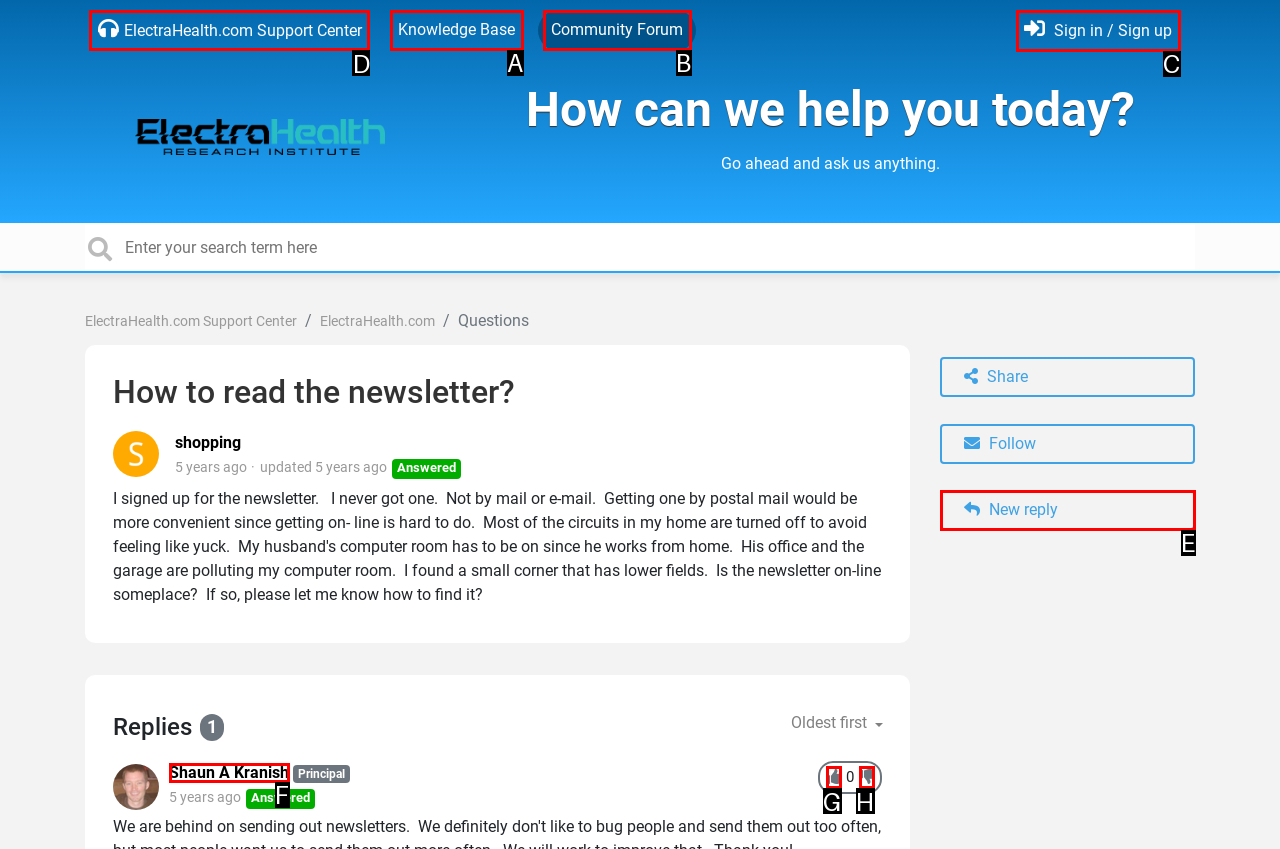Identify the HTML element to click to fulfill this task: Go to the support center
Answer with the letter from the given choices.

D